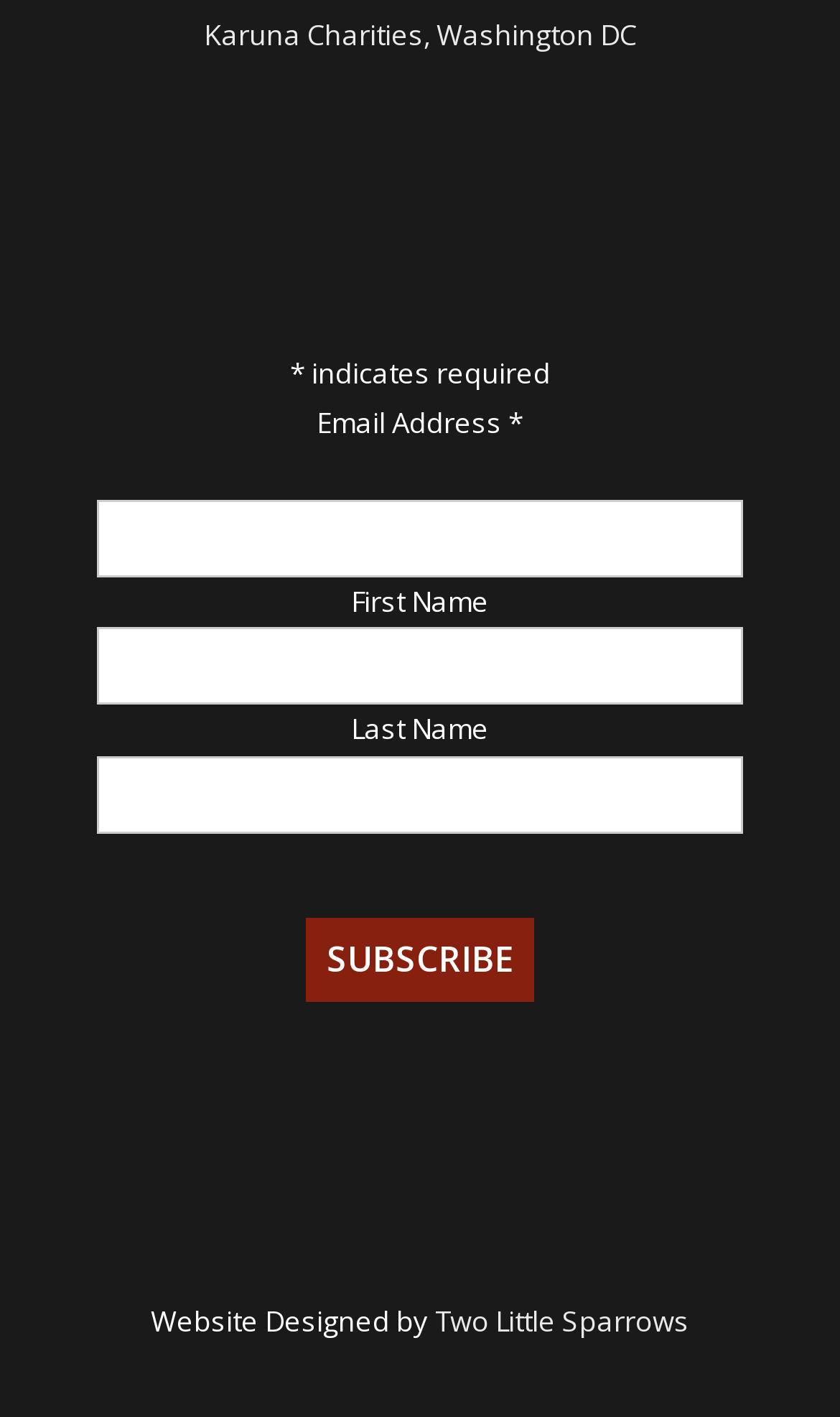Who designed the website?
Please answer the question as detailed as possible.

The webpage has a footer that says 'Website Designed by Two Little Sparrows', indicating that they are the designers of the website.